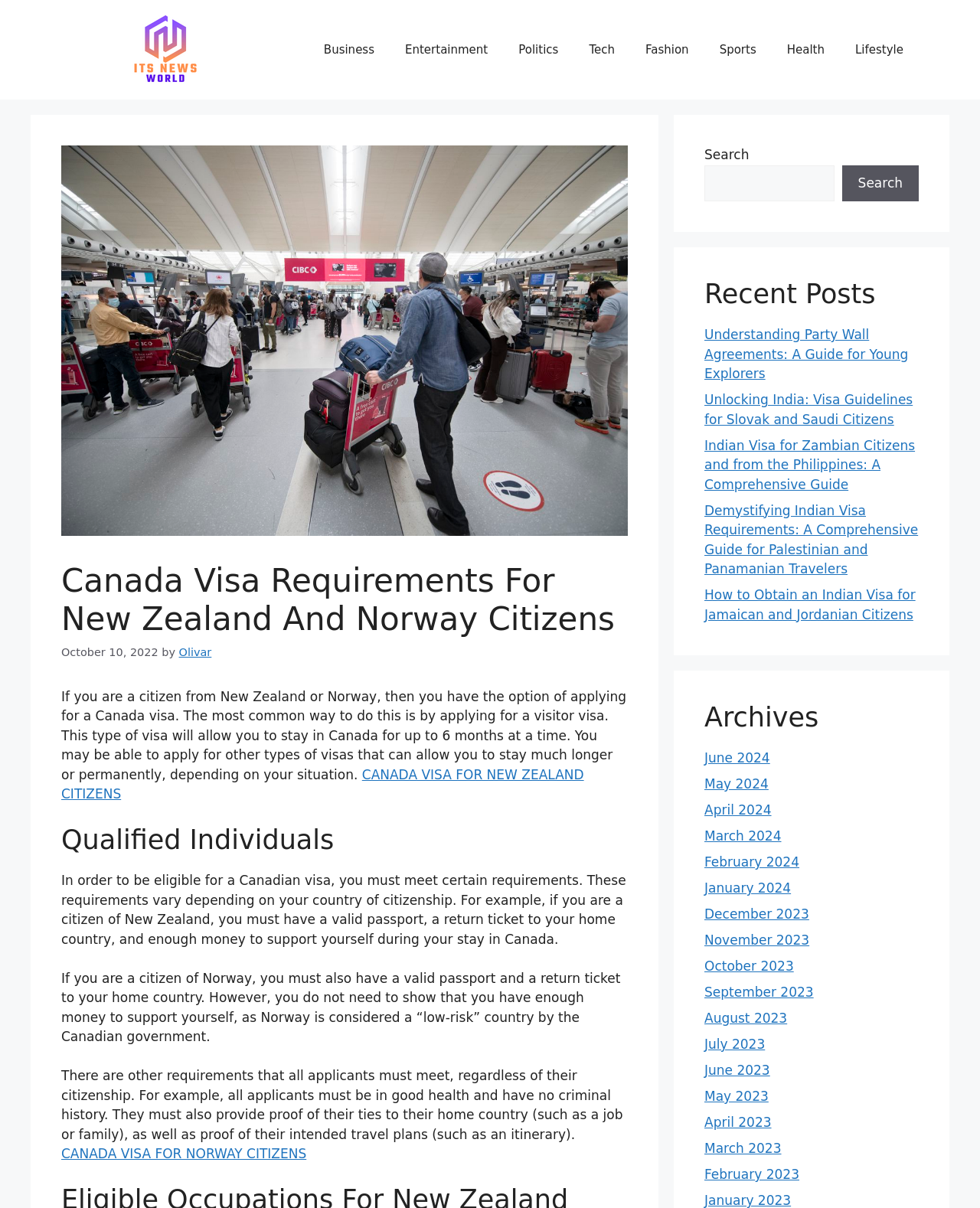Provide a brief response to the question below using one word or phrase:
What is the purpose of the search bar on the webpage?

To search the website